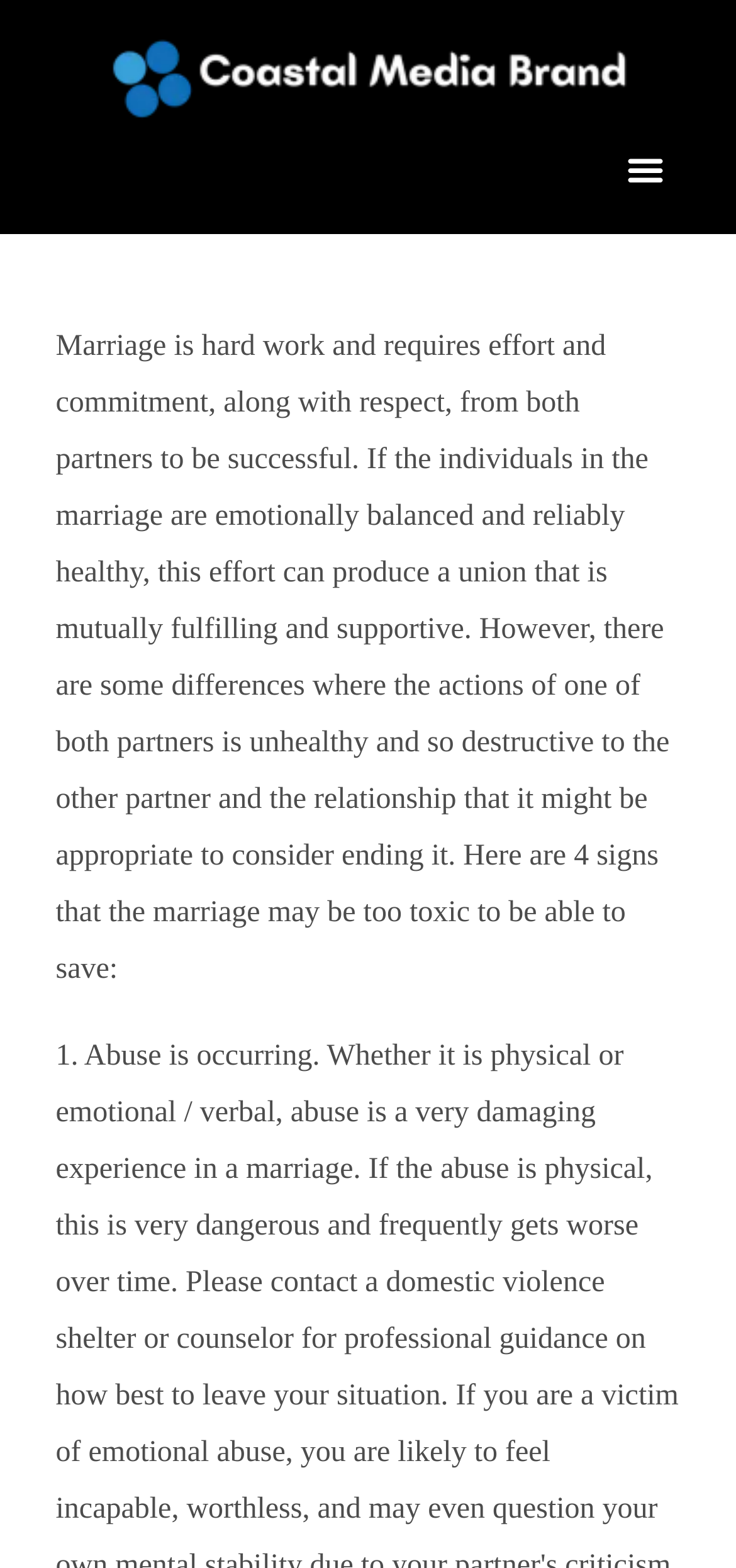Please determine the bounding box coordinates, formatted as (top-left x, top-left y, bottom-right x, bottom-right y), with all values as floating point numbers between 0 and 1. Identify the bounding box of the region described as: alt="Coastal Media Brand"

[0.115, 0.012, 0.885, 0.084]